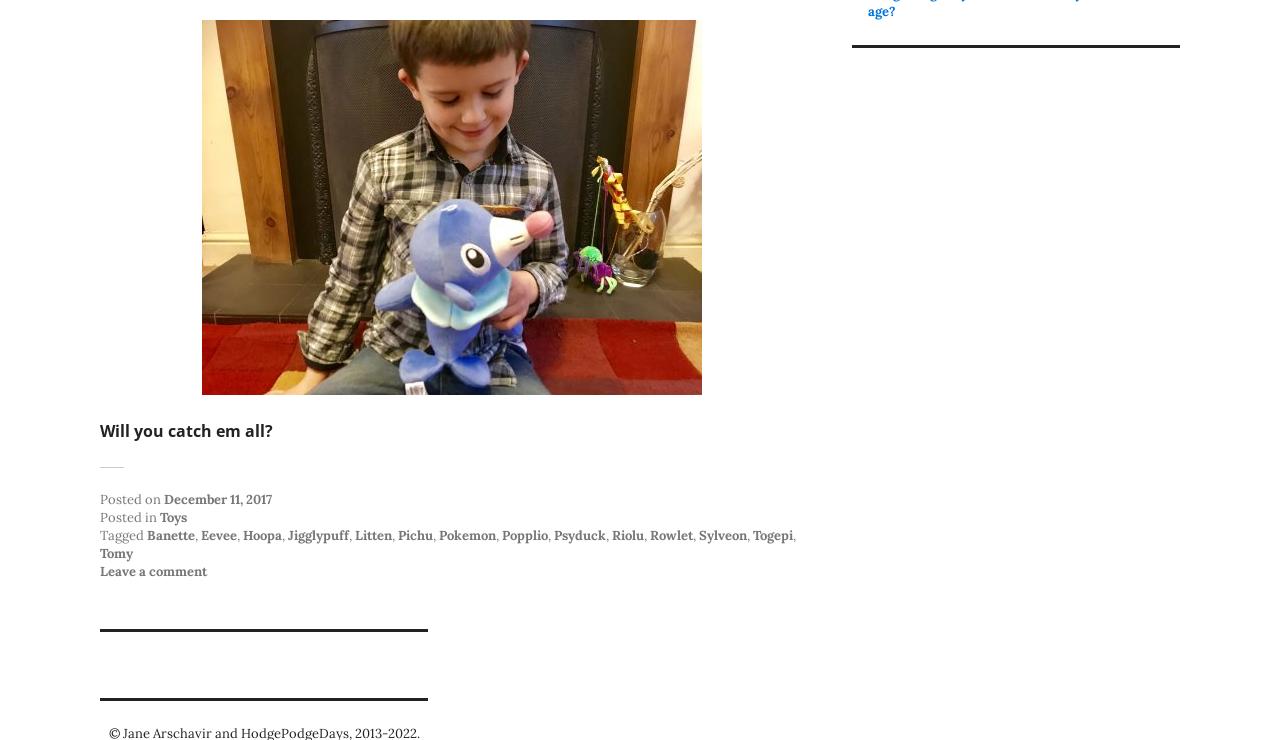Show the bounding box coordinates for the HTML element as described: "Hoopa".

[0.19, 0.712, 0.22, 0.735]